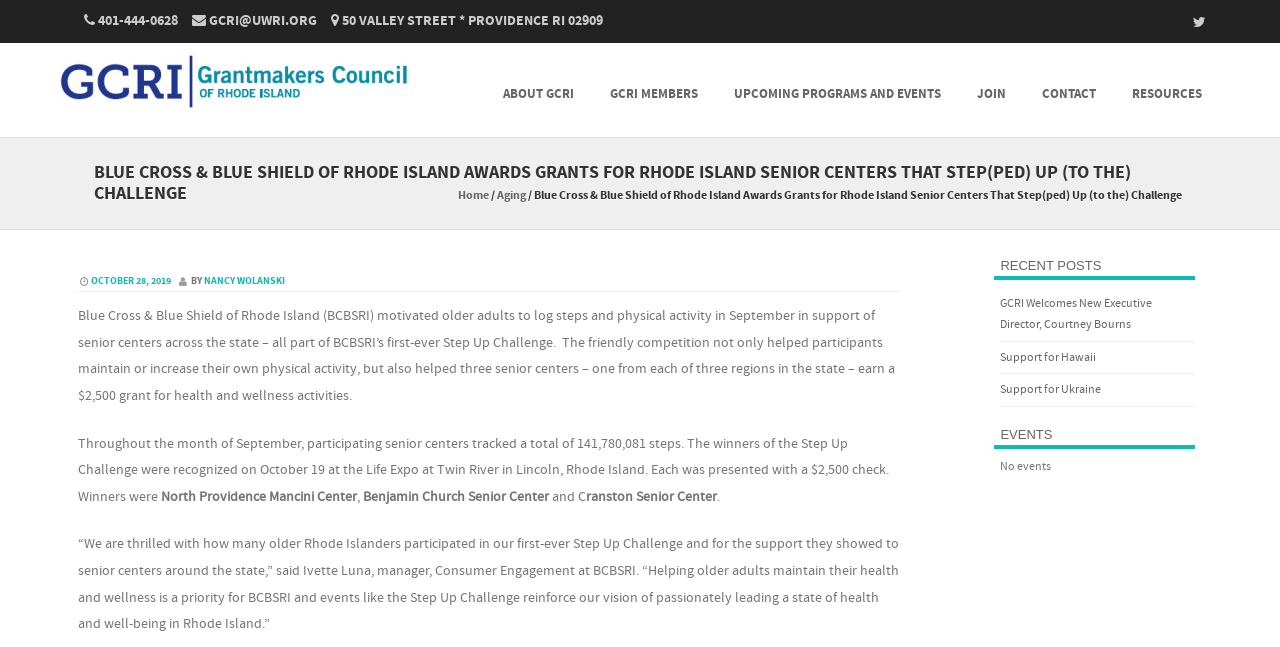Find the coordinates for the bounding box of the element with this description: "October 28, 2019".

[0.062, 0.424, 0.14, 0.445]